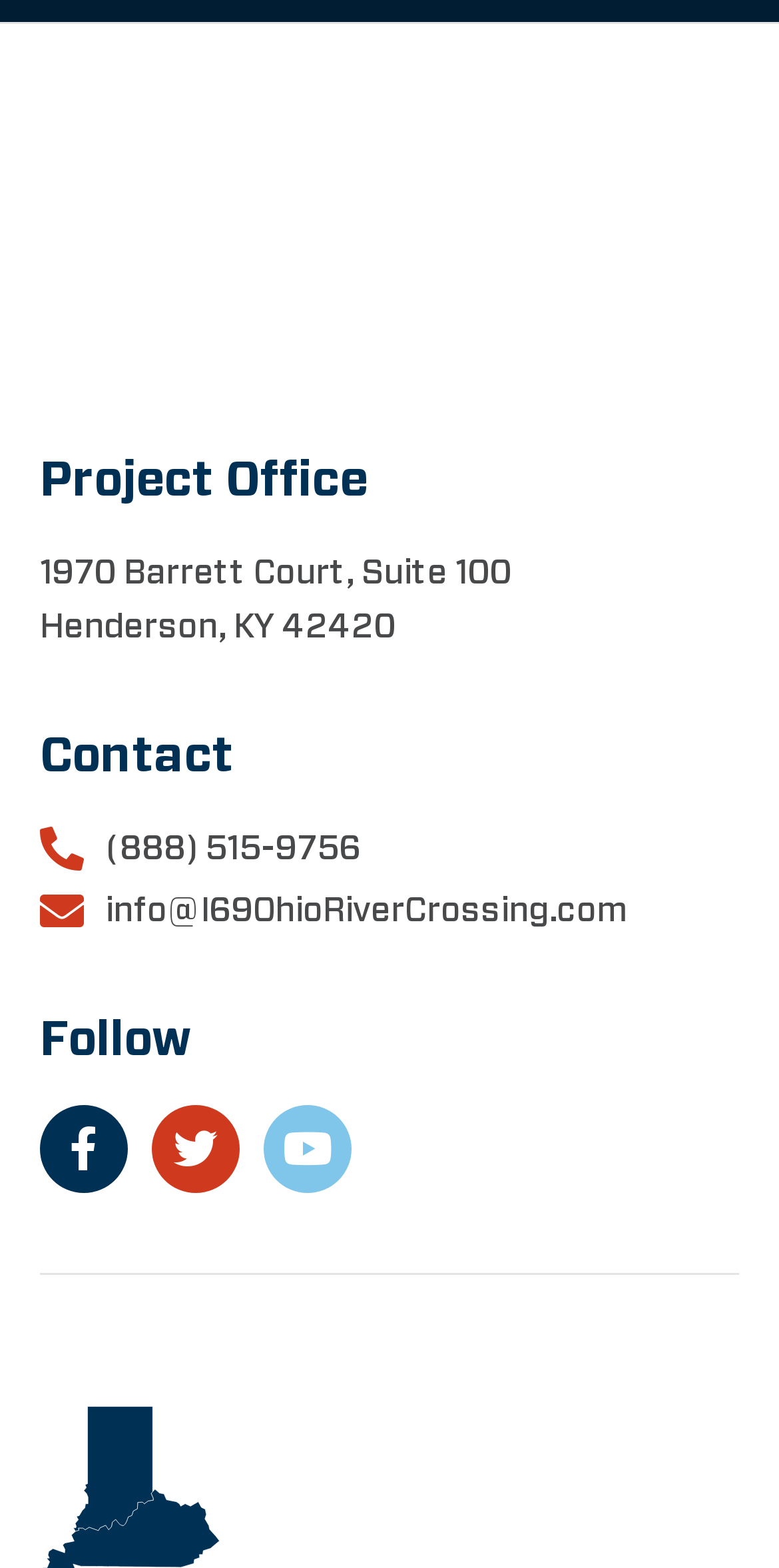What is the city and state of the Project Office?
Refer to the image and answer the question using a single word or phrase.

Henderson, KY